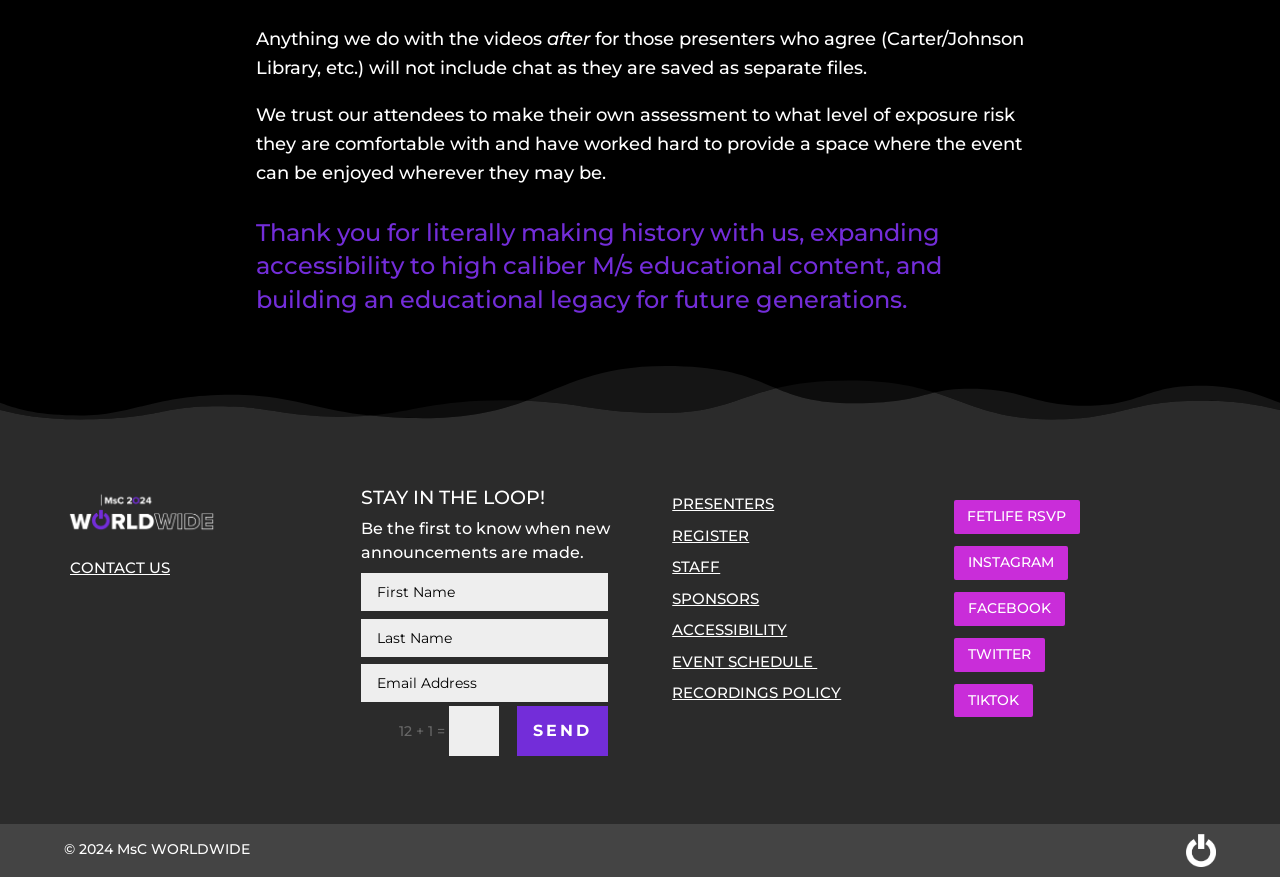Please determine the bounding box of the UI element that matches this description: Contact us. The coordinates should be given as (top-left x, top-left y, bottom-right x, bottom-right y), with all values between 0 and 1.

[0.055, 0.637, 0.133, 0.658]